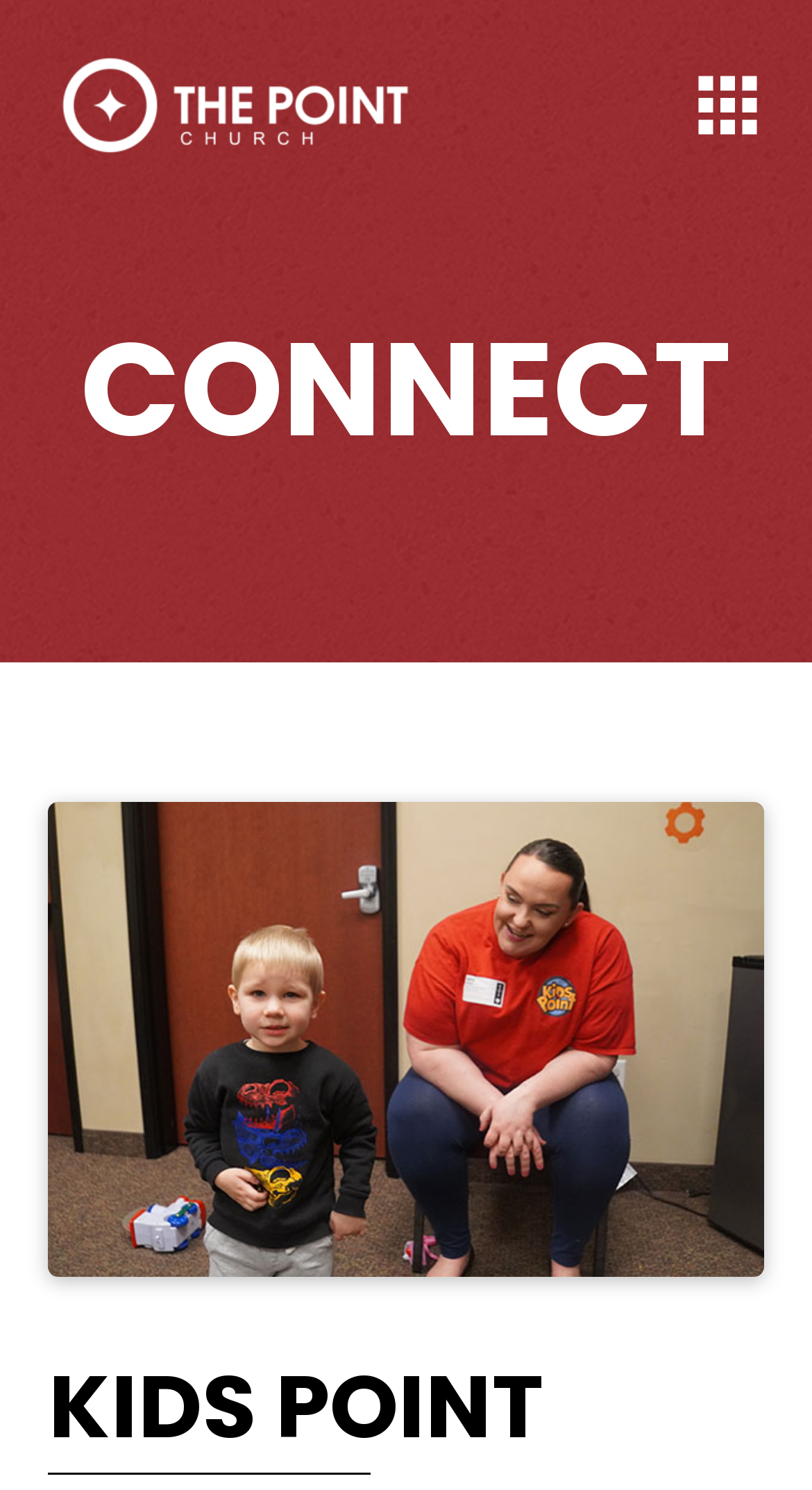Using a single word or phrase, answer the following question: 
How many headings are there on the webpage?

2